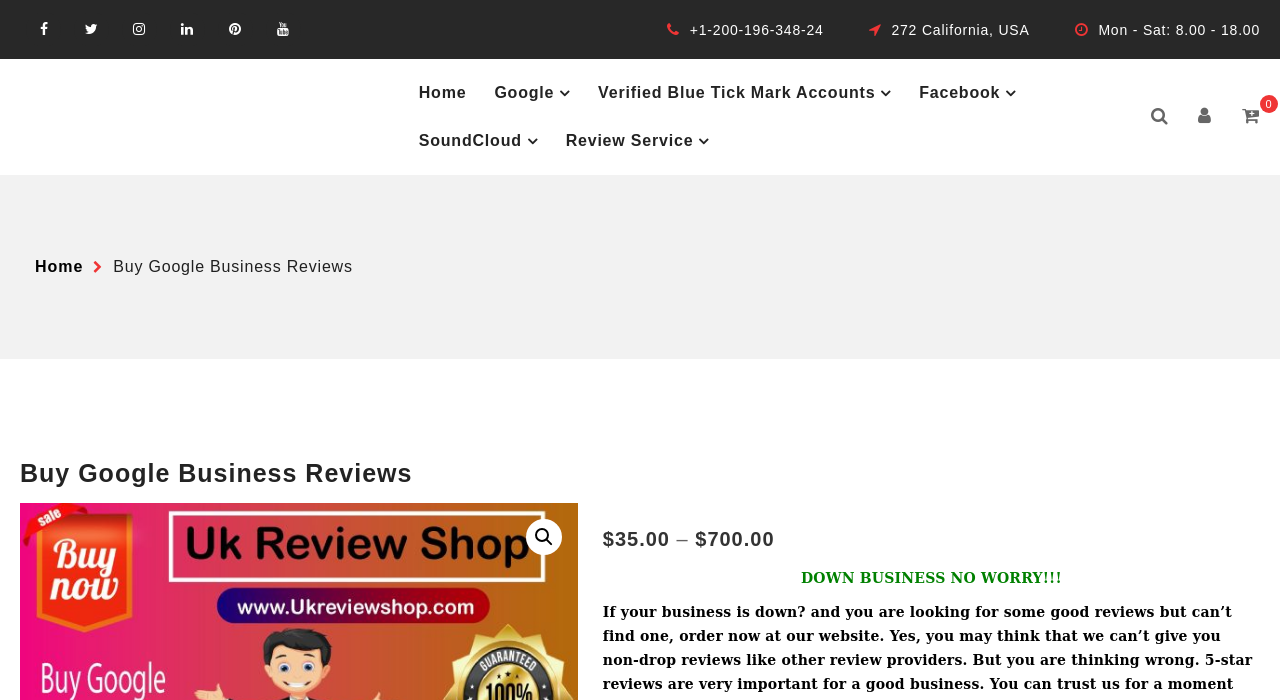Please locate the clickable area by providing the bounding box coordinates to follow this instruction: "Click the UK Review link".

[0.016, 0.2, 0.152, 0.251]